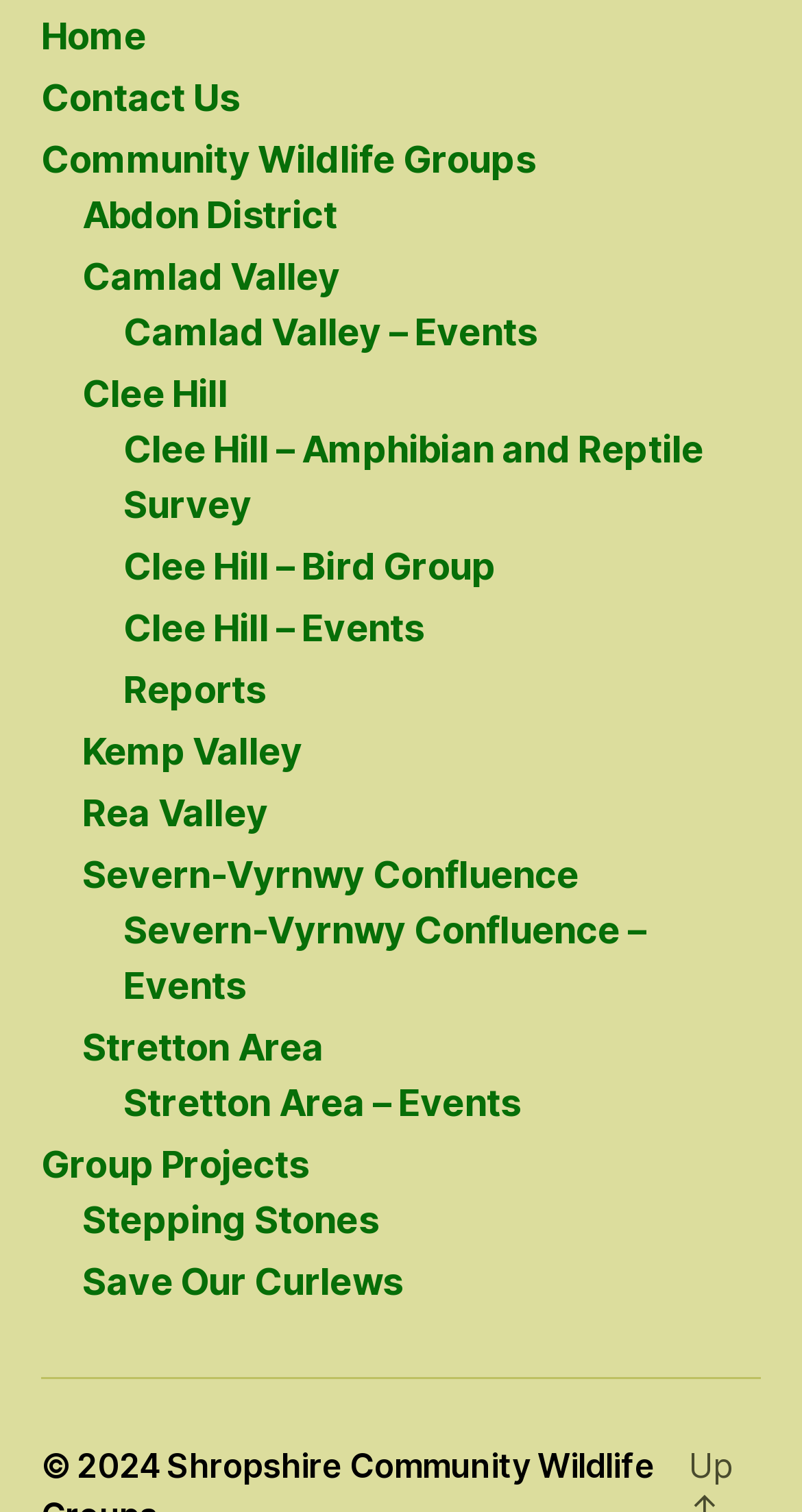Pinpoint the bounding box coordinates of the clickable area needed to execute the instruction: "check events in Camlad Valley". The coordinates should be specified as four float numbers between 0 and 1, i.e., [left, top, right, bottom].

[0.154, 0.205, 0.669, 0.233]